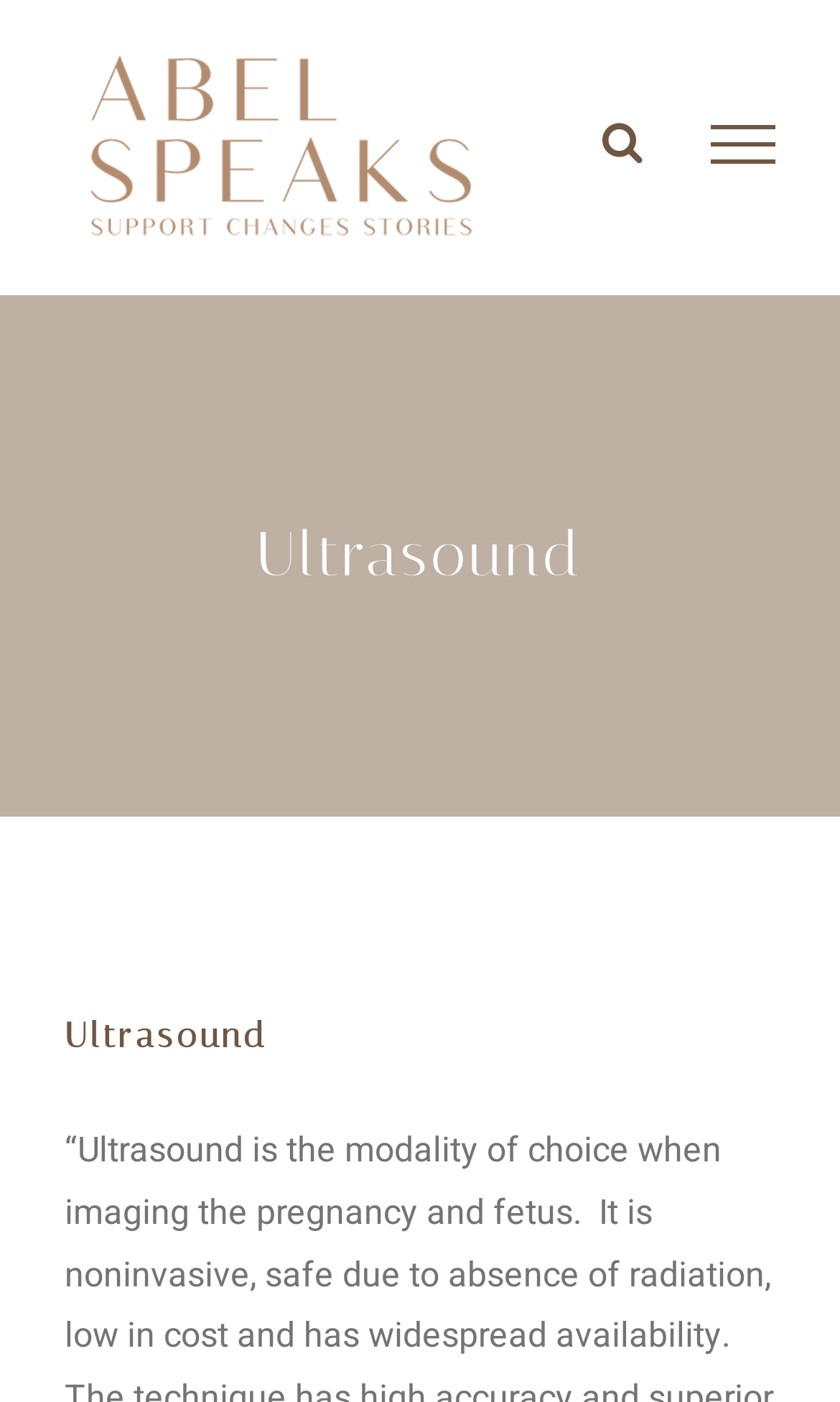From the webpage screenshot, predict the bounding box of the UI element that matches this description: "alt="Abel Speaks Logo"".

[0.077, 0.015, 0.59, 0.194]